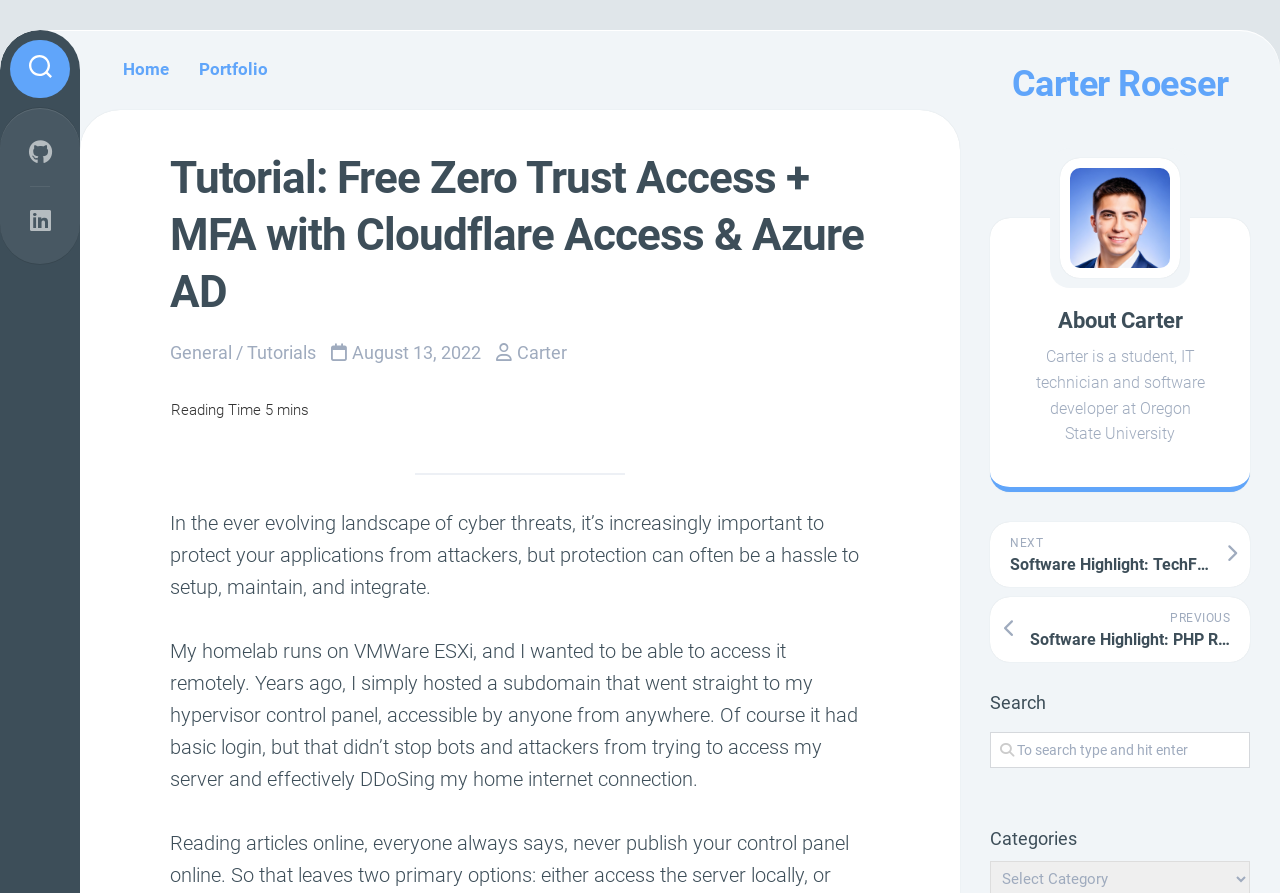Identify the bounding box coordinates of the section to be clicked to complete the task described by the following instruction: "Go to the 'Home' page". The coordinates should be four float numbers between 0 and 1, formatted as [left, top, right, bottom].

[0.096, 0.065, 0.132, 0.09]